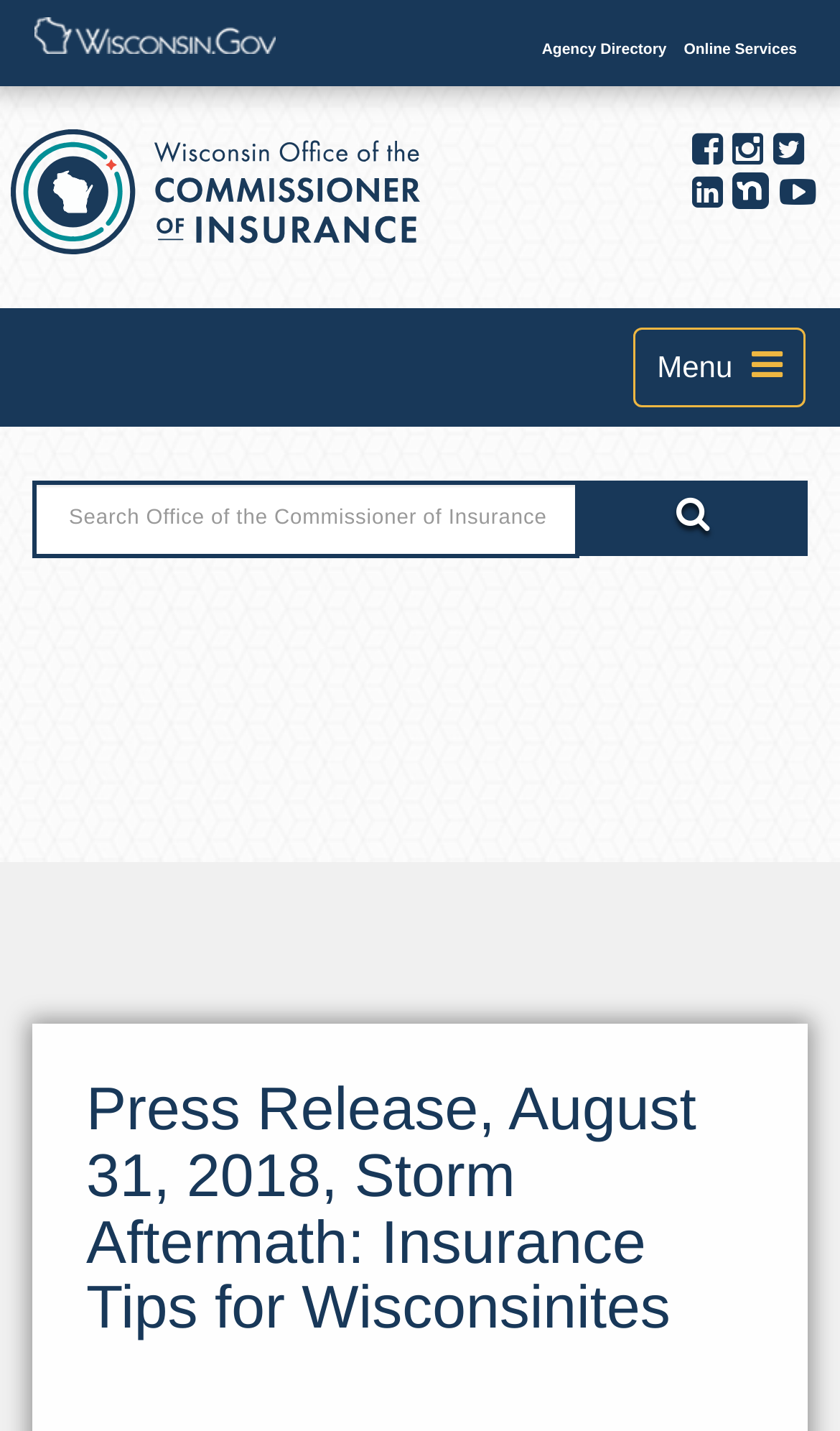Analyze and describe the webpage in a detailed narrative.

The webpage is about a press release from the Wisconsin Office of the Commissioner of Insurance, dated August 31, 2018, titled "Storm Aftermath: Insurance Tips for Wisconsinites". 

At the top of the page, there is a navigation section with links to "Agency Directory" and "Online Services" on the right side, and an image of the Wisconsin.gov logo on the left side. Below this section, there is a link to the "Wisconsin Office of the Commissioner of Insurance" and an image of the office's logo. 

On the top-right corner, there are social media links to Facebook, Instagram, Twitter, LinkedIn, Nextdoor, and YouTube. The Nextdoor icon is accompanied by an image. 

Below the social media links, there is a primary navigation section with a button to toggle the navigation menu. 

The main content of the page is divided into two sections. On the left side, there is a search box with a label "Search Office of the Commissioner of Insurance" and a "Go" button. On the right side, there is a heading that displays the title of the press release.